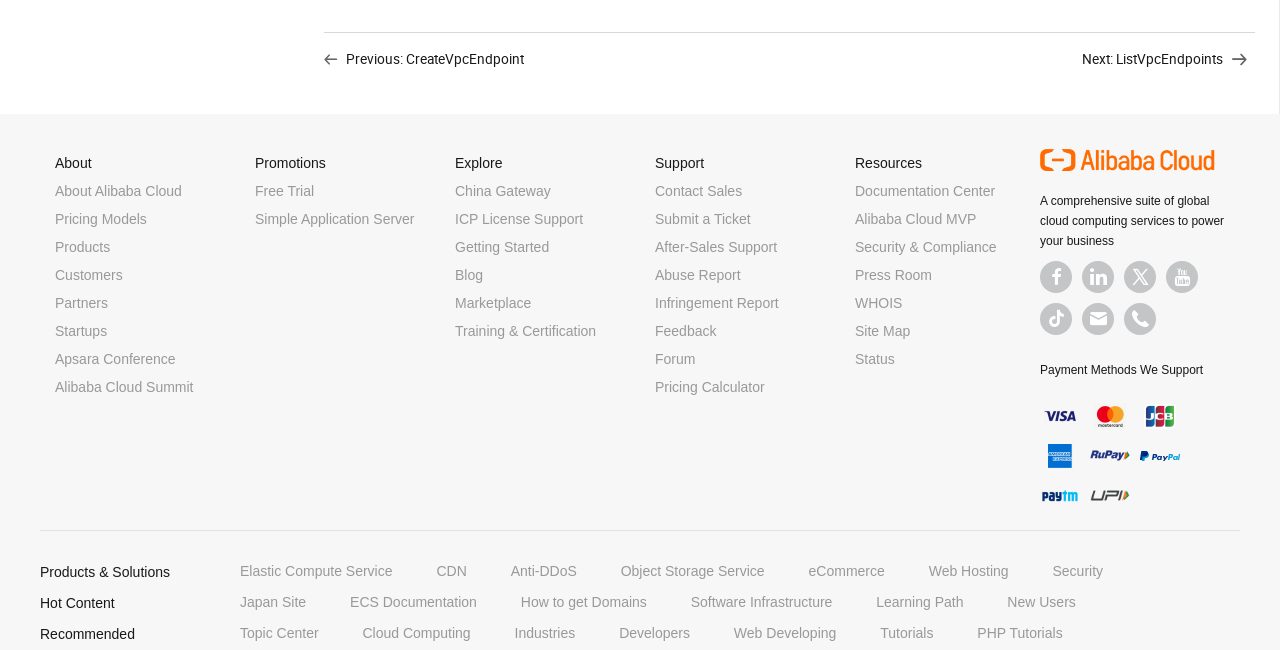Answer the question below in one word or phrase:
What is the 'Free Trial' link for?

Trying products for free